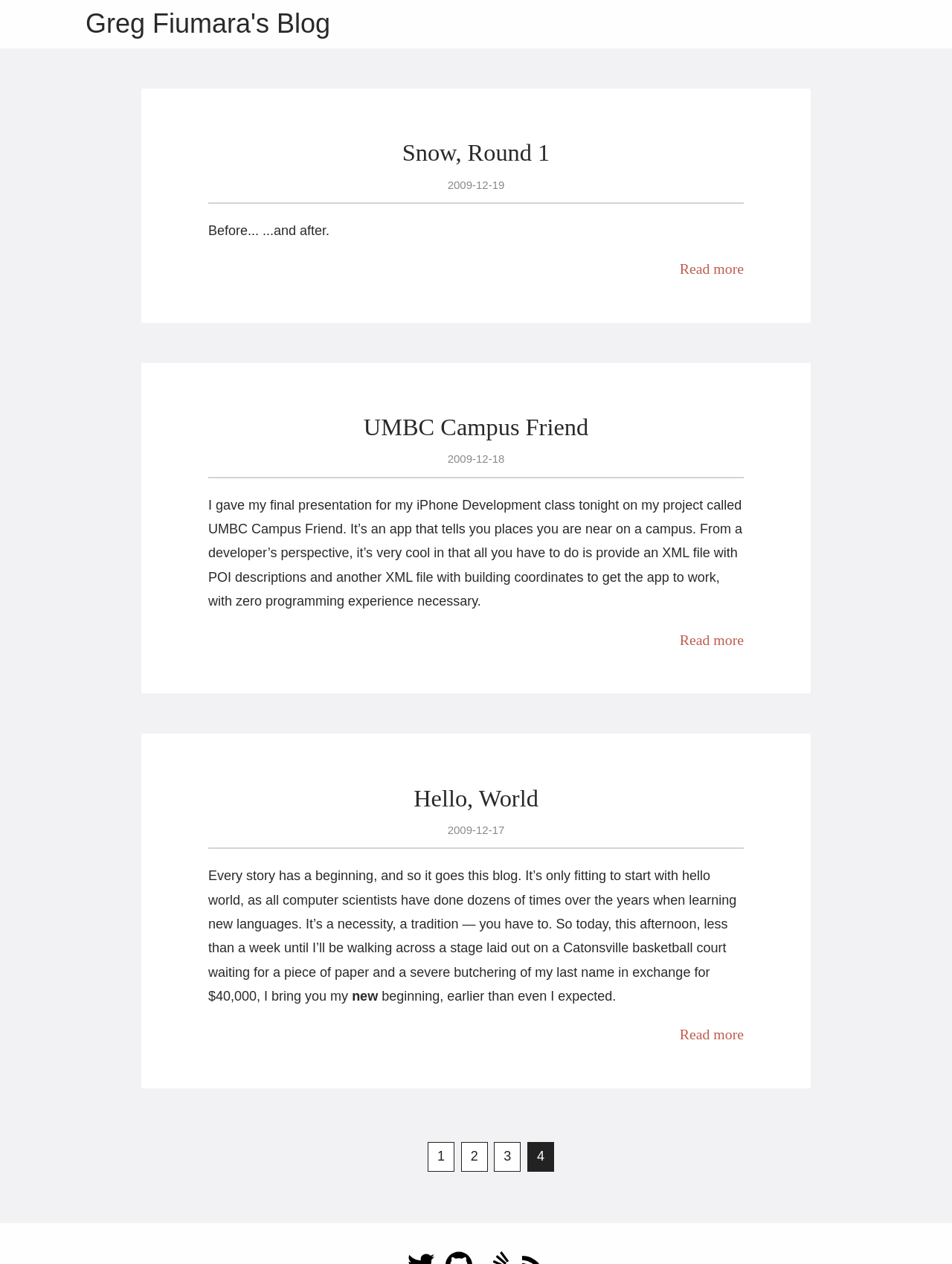Locate the bounding box coordinates of the element that should be clicked to execute the following instruction: "Read more about Snow, Round 1".

[0.714, 0.206, 0.781, 0.219]